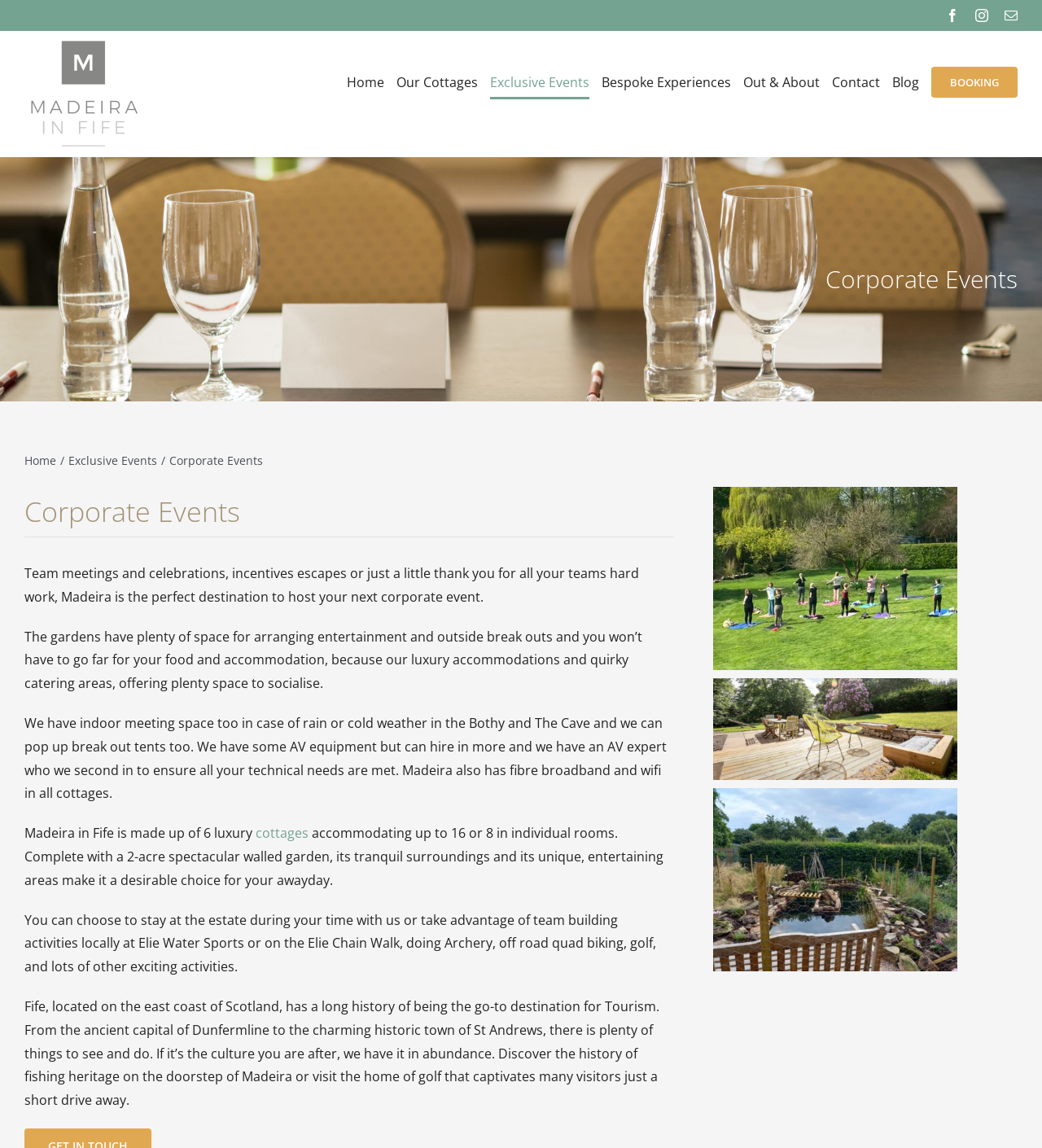What is the name of the logo?
Give a one-word or short-phrase answer derived from the screenshot.

Madeira in Fife Logo